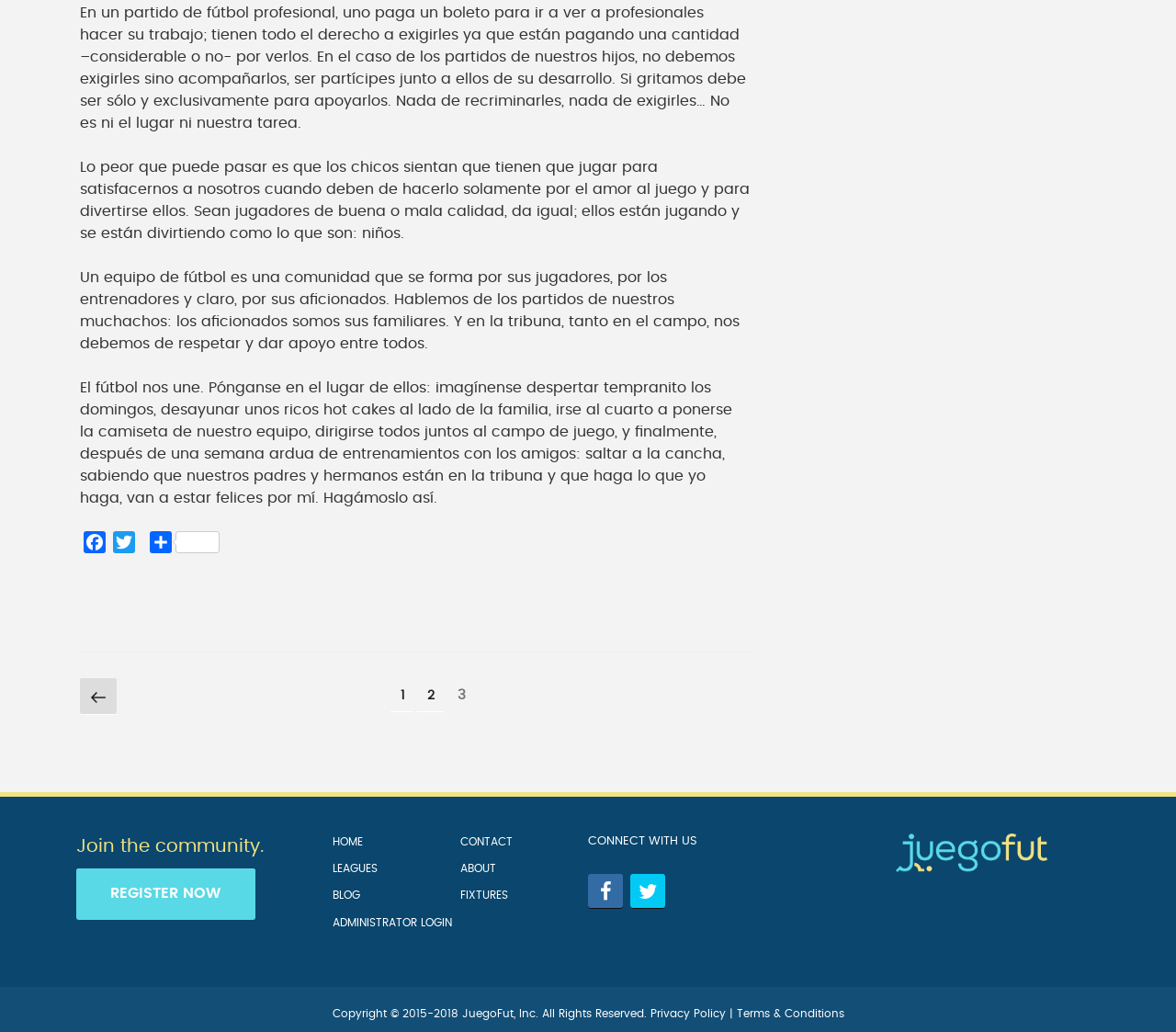Please predict the bounding box coordinates of the element's region where a click is necessary to complete the following instruction: "Visit Facebook page". The coordinates should be represented by four float numbers between 0 and 1, i.e., [left, top, right, bottom].

[0.068, 0.515, 0.093, 0.543]